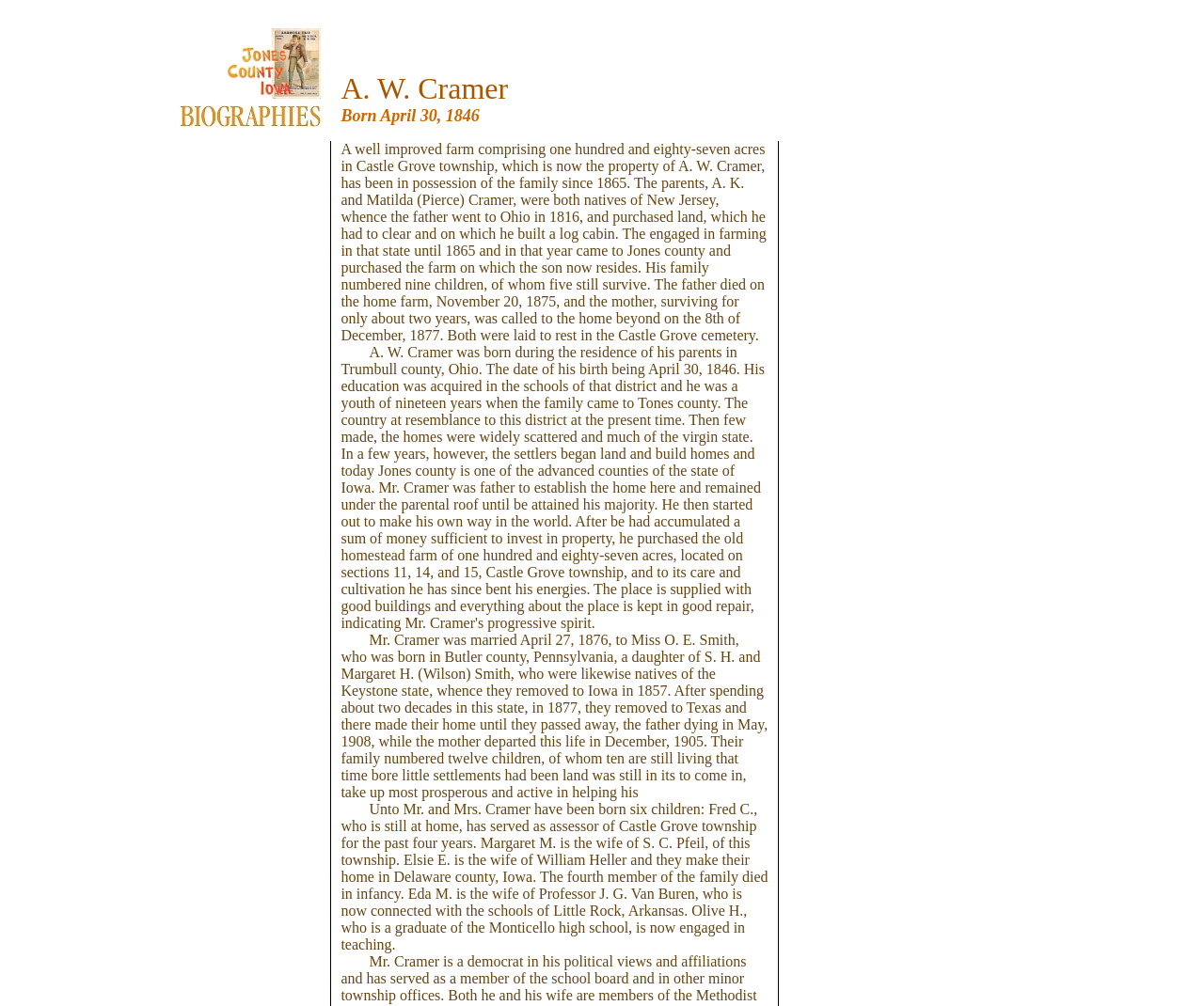Write an exhaustive caption that covers the webpage's main aspects.

This webpage is about the history and genealogy of Jones County, Iowa, specifically focusing on A. W. Cramer. At the top of the page, there is a horizontal row of five images, taking up most of the width of the page. Below this row, there is a table with two rows and five columns. The first column of the first row contains the Jones logo, which is a link, accompanied by two small images. The second column is empty, while the third column contains a heading "A. W. Cramer Born April 30, 1846". 

To the right of the heading, there are several images and two advertisements, one above the other, which take up a significant portion of the column. Below the heading, there is a large block of text describing Mr. Cramer's life, including his marriage, family, and children. The text is accompanied by several small images scattered throughout the column. The text and images in this column take up most of the vertical space on the page.